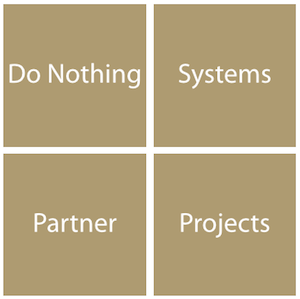What is the main focus of this strategic framework?
Provide a detailed and well-explained answer to the question.

This visual representation serves to succinctly convey actionable approaches individuals can adopt, focusing on self-awareness and leveraging strengths, which means the framework is centered around recognizing one's weaknesses and utilizing their strengths to overcome them.